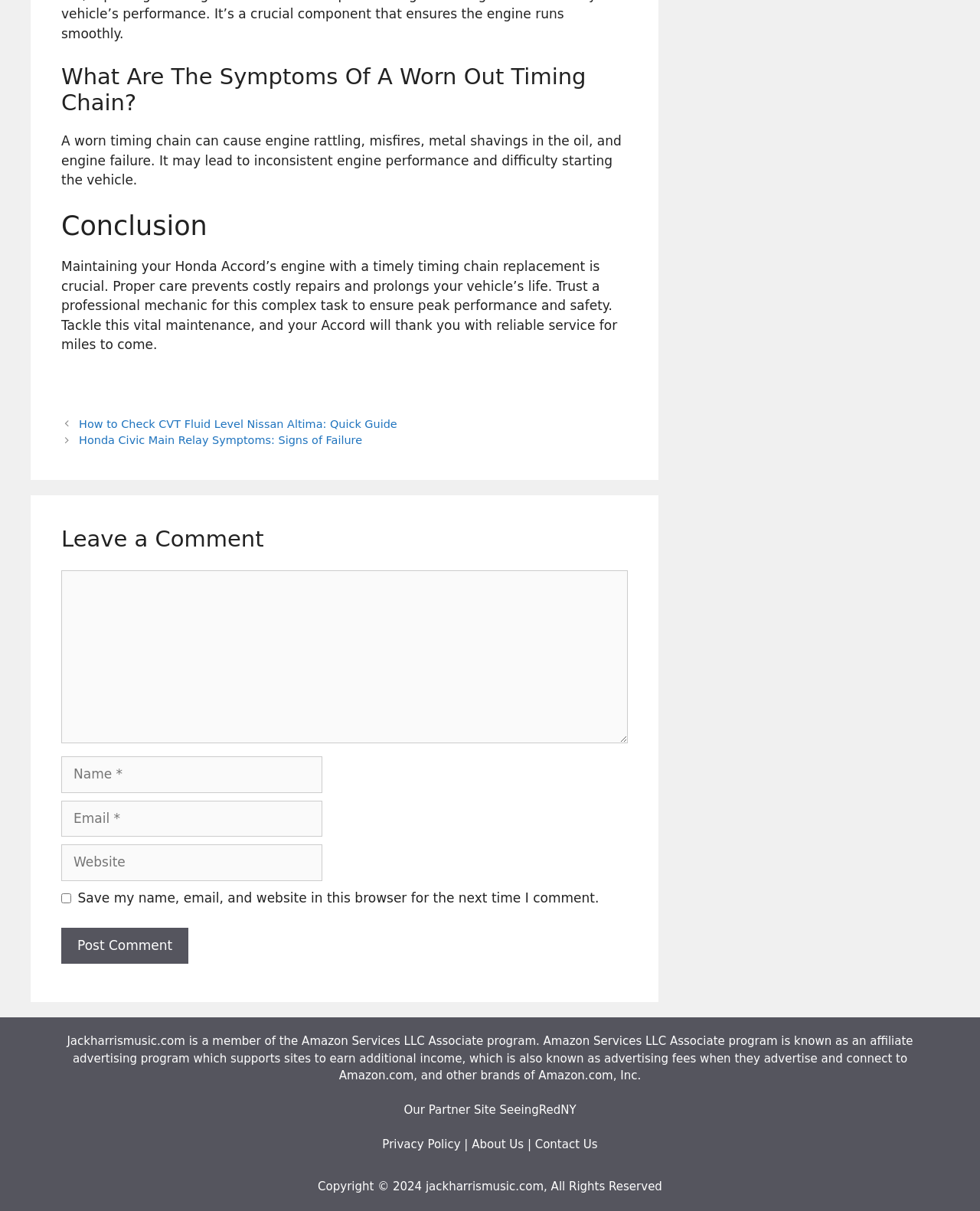Return the bounding box coordinates of the UI element that corresponds to this description: "jackharrismusic.com". The coordinates must be given as four float numbers in the range of 0 and 1, [left, top, right, bottom].

[0.434, 0.974, 0.555, 0.986]